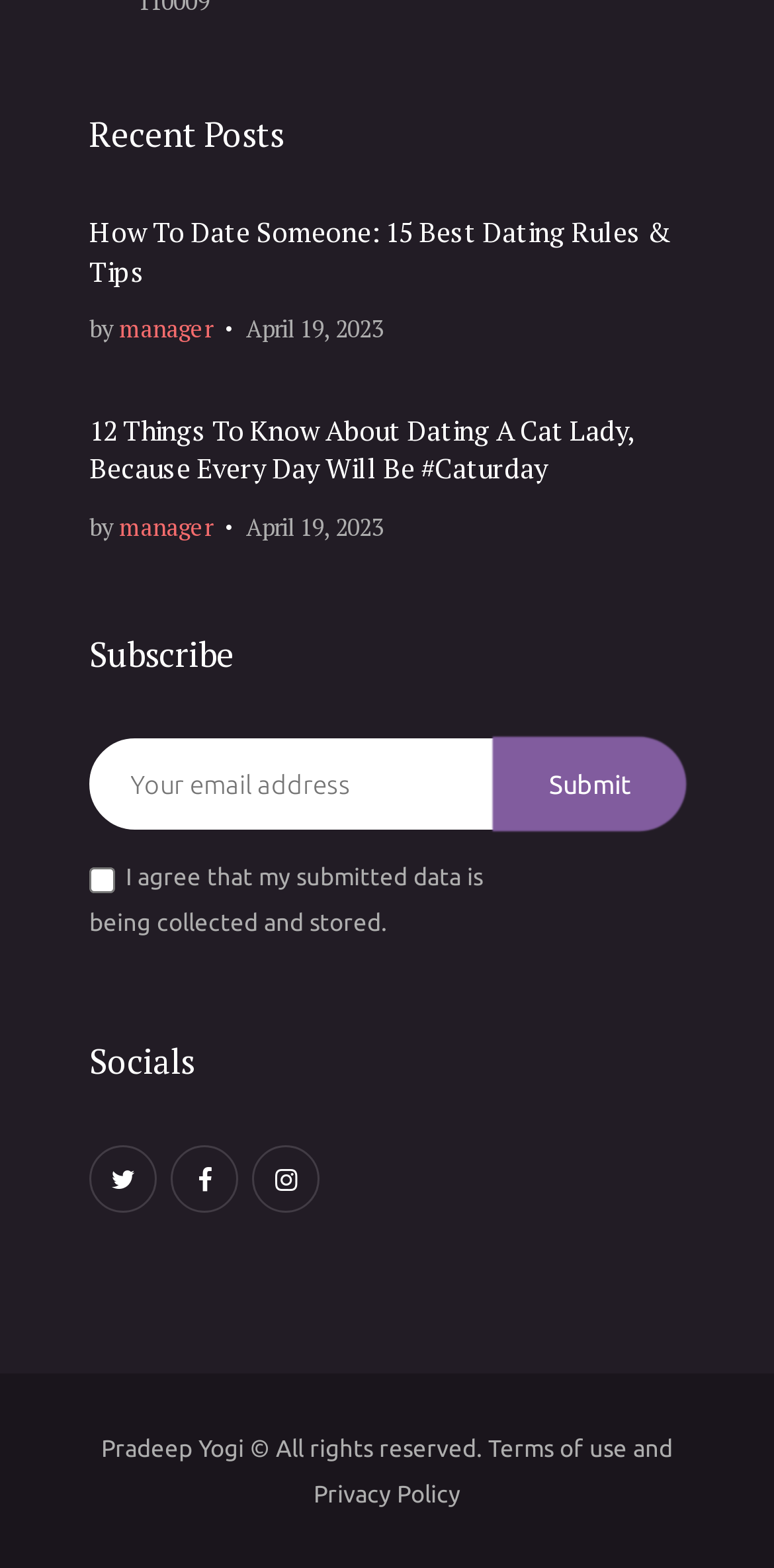How many articles are displayed on the webpage? Look at the image and give a one-word or short phrase answer.

2